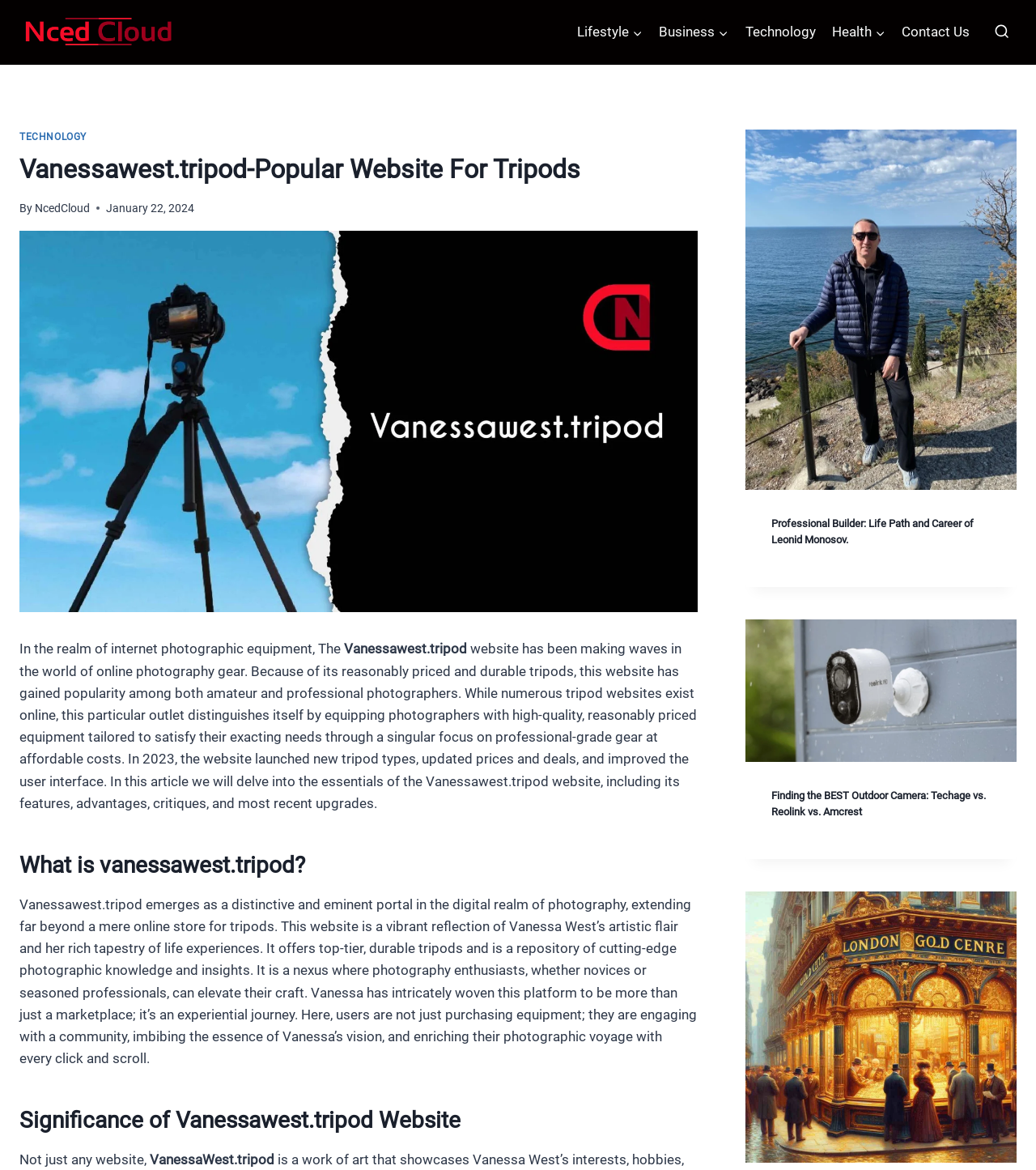Can you find the bounding box coordinates for the element that needs to be clicked to execute this instruction: "Click on the Lifestyle link"? The coordinates should be given as four float numbers between 0 and 1, i.e., [left, top, right, bottom].

[0.549, 0.0, 0.628, 0.055]